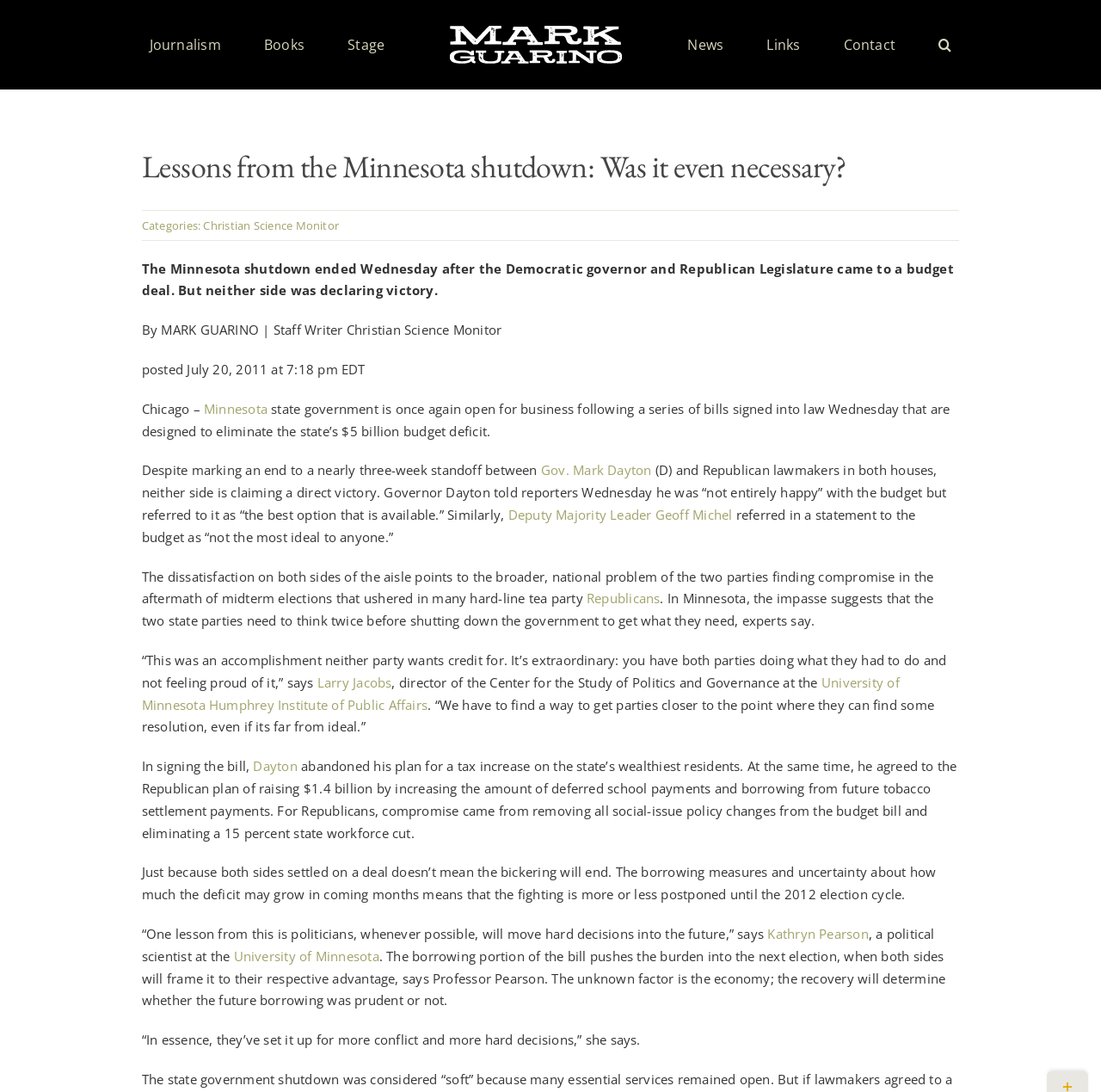Locate the bounding box coordinates of the region to be clicked to comply with the following instruction: "Read the article by 'Mark Guarino'". The coordinates must be four float numbers between 0 and 1, in the form [left, top, right, bottom].

[0.129, 0.294, 0.456, 0.31]